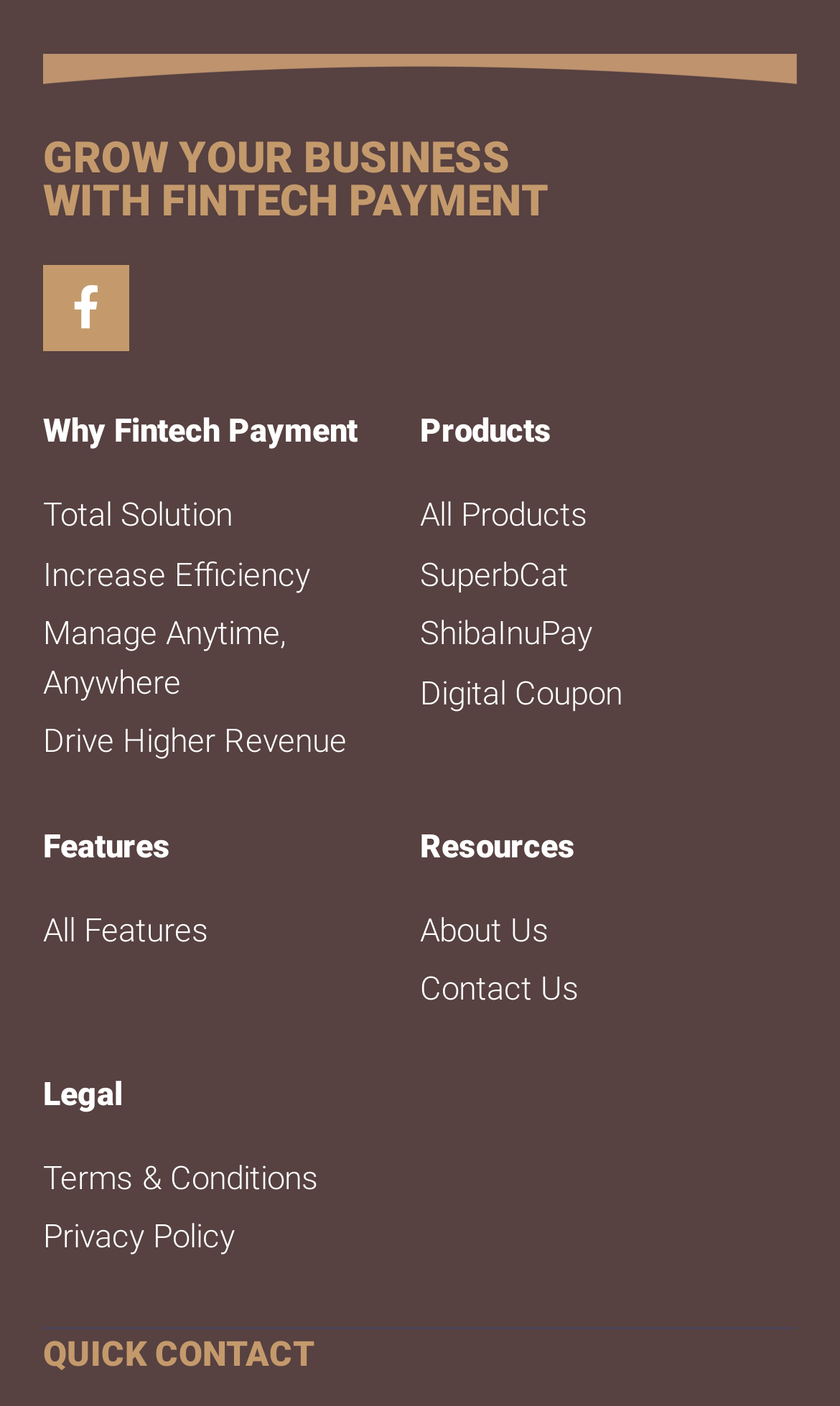Please determine the bounding box coordinates of the area that needs to be clicked to complete this task: 'Contact Us'. The coordinates must be four float numbers between 0 and 1, formatted as [left, top, right, bottom].

[0.5, 0.687, 0.949, 0.721]